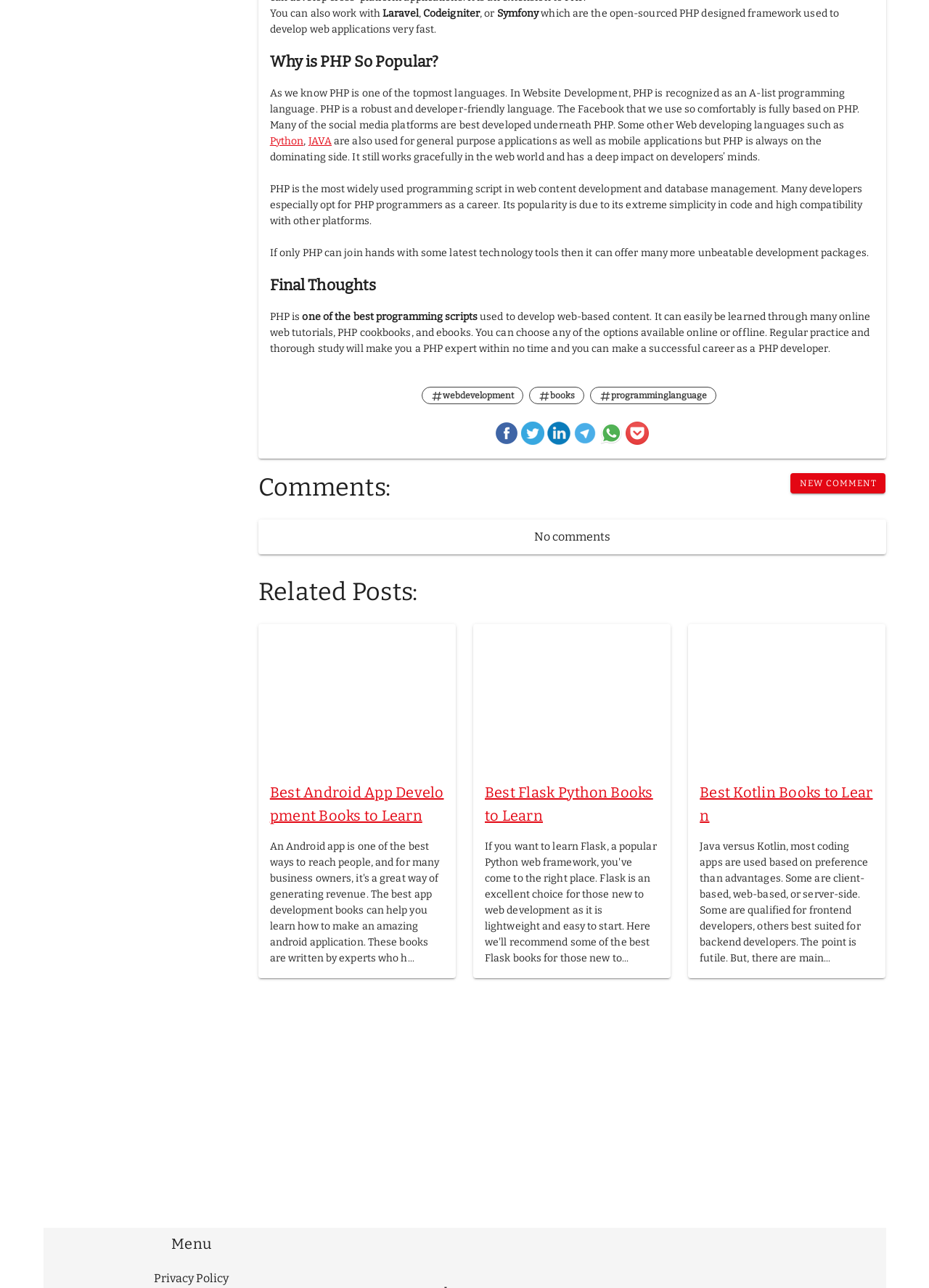Based on the description "Best Kotlin Books to Learn", find the bounding box of the specified UI element.

[0.753, 0.606, 0.941, 0.642]